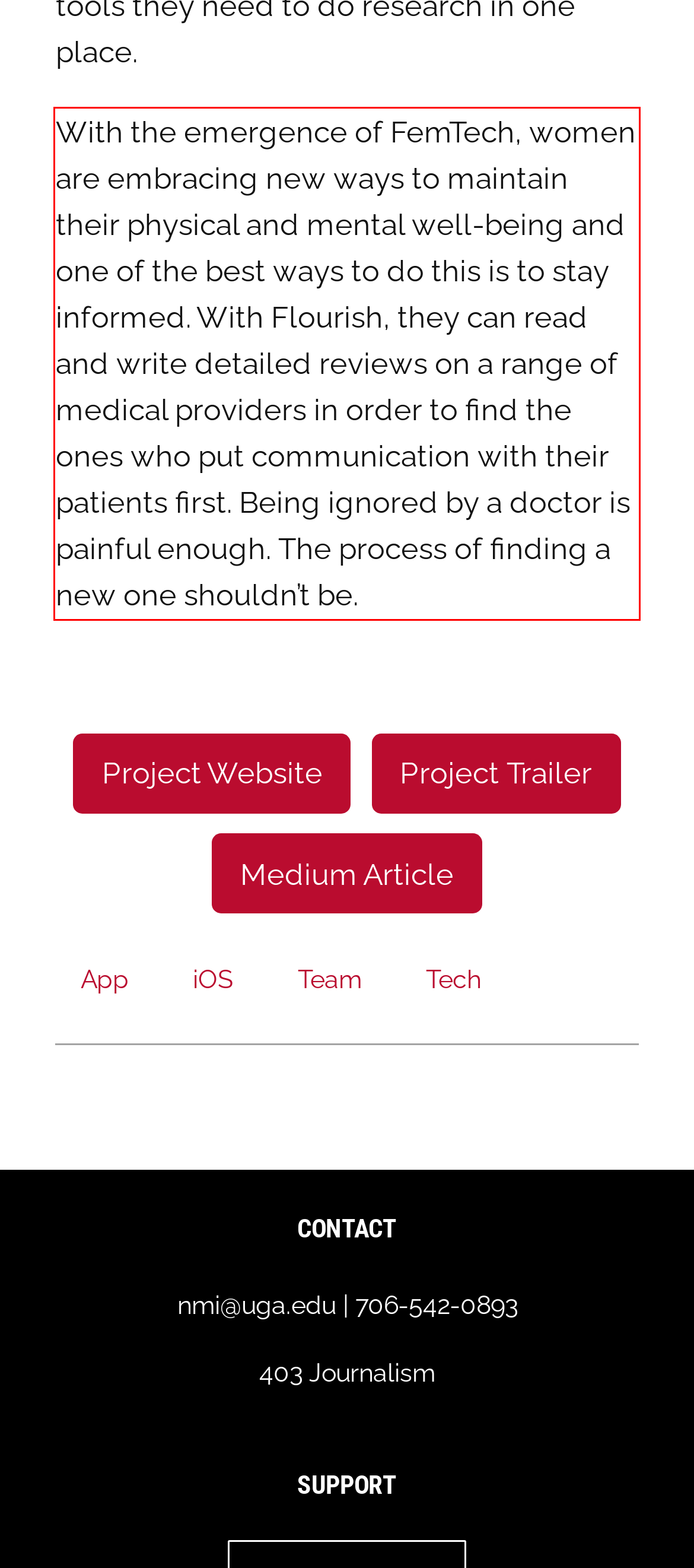From the provided screenshot, extract the text content that is enclosed within the red bounding box.

With the emergence of FemTech, women are embracing new ways to maintain their physical and mental well-being and one of the best ways to do this is to stay informed. With Flourish, they can read and write detailed reviews on a range of medical providers in order to find the ones who put communication with their patients first. Being ignored by a doctor is painful enough. The process of finding a new one shouldn’t be.